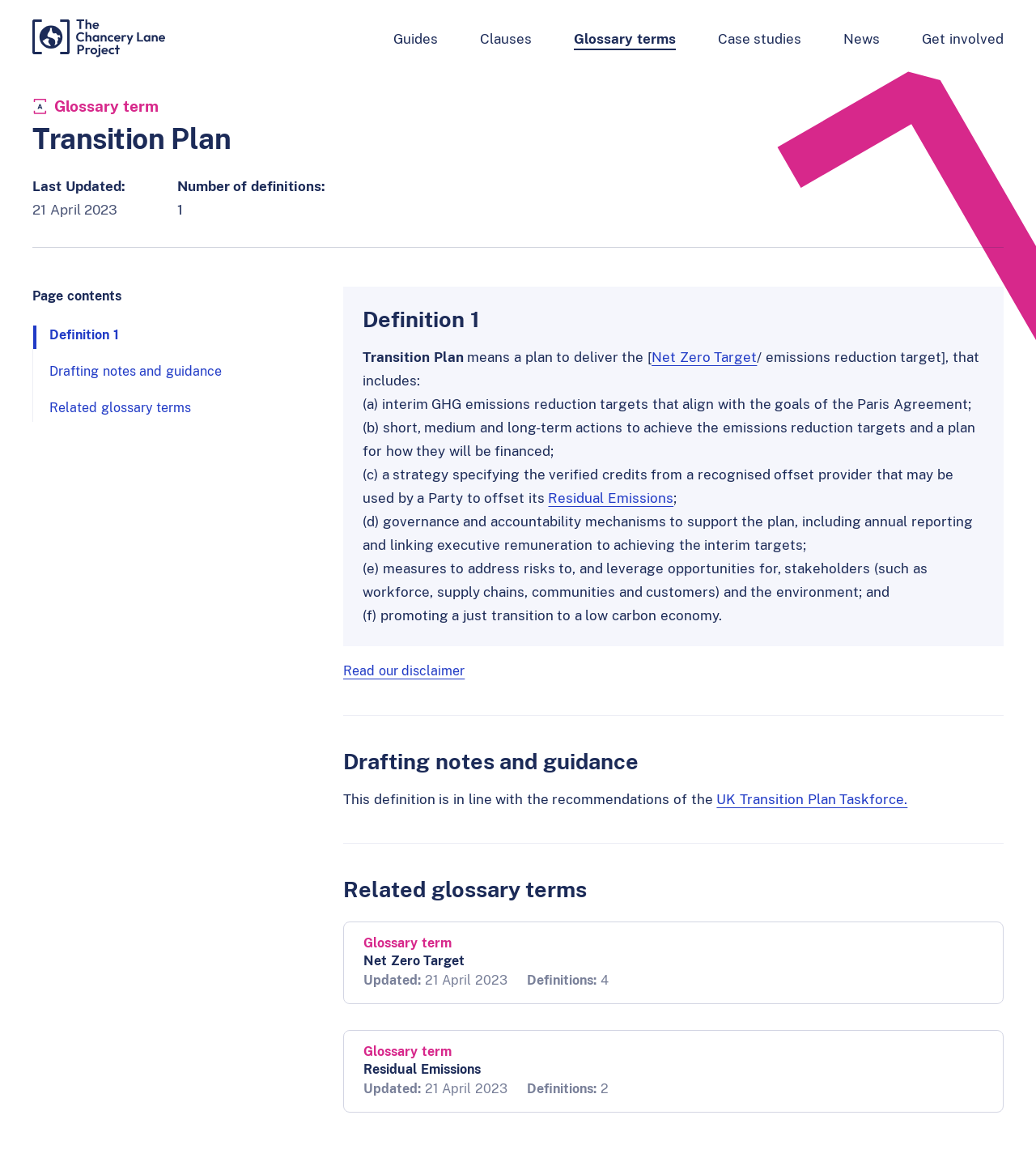Answer the following in one word or a short phrase: 
What is the first related glossary term?

Net Zero Target